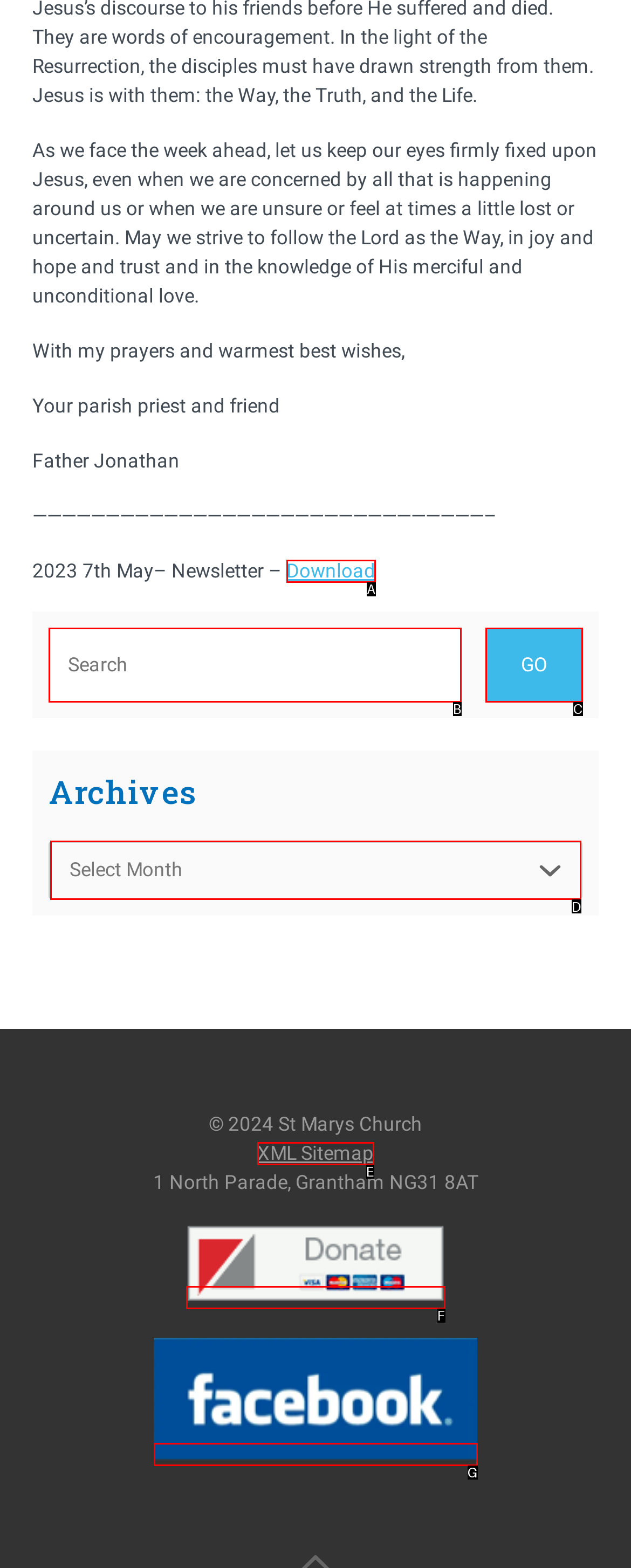Which lettered option matches the following description: alt="facebook"
Provide the letter of the matching option directly.

G